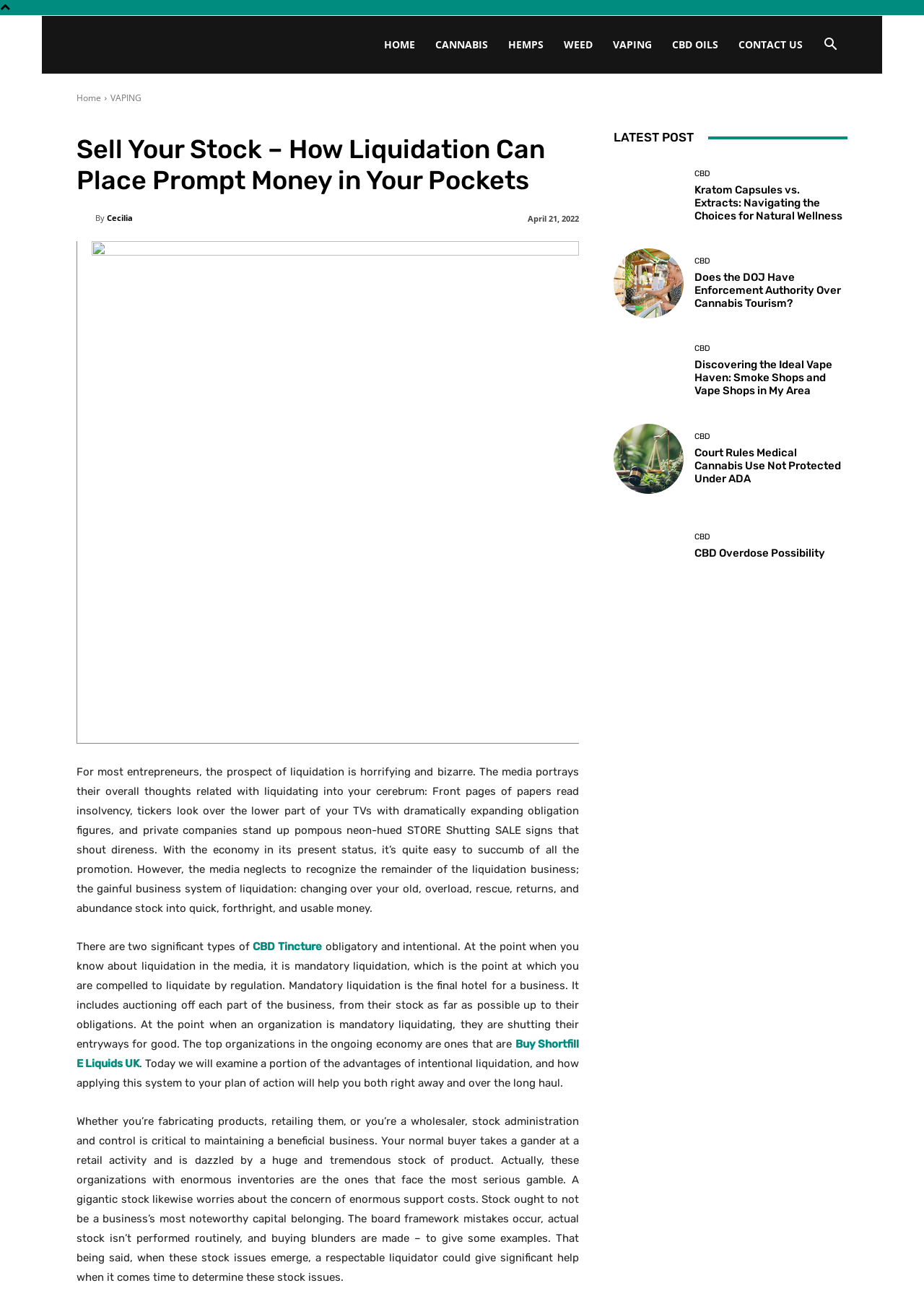What is the difference between mandatory and intentional liquidation?
Carefully examine the image and provide a detailed answer to the question.

The webpage explains that mandatory liquidation is when a business is forced to liquidate by regulation, whereas intentional liquidation is a voluntary business strategy. Mandatory liquidation is a last resort, whereas intentional liquidation can be a beneficial way to manage stock and convert it into quick money.